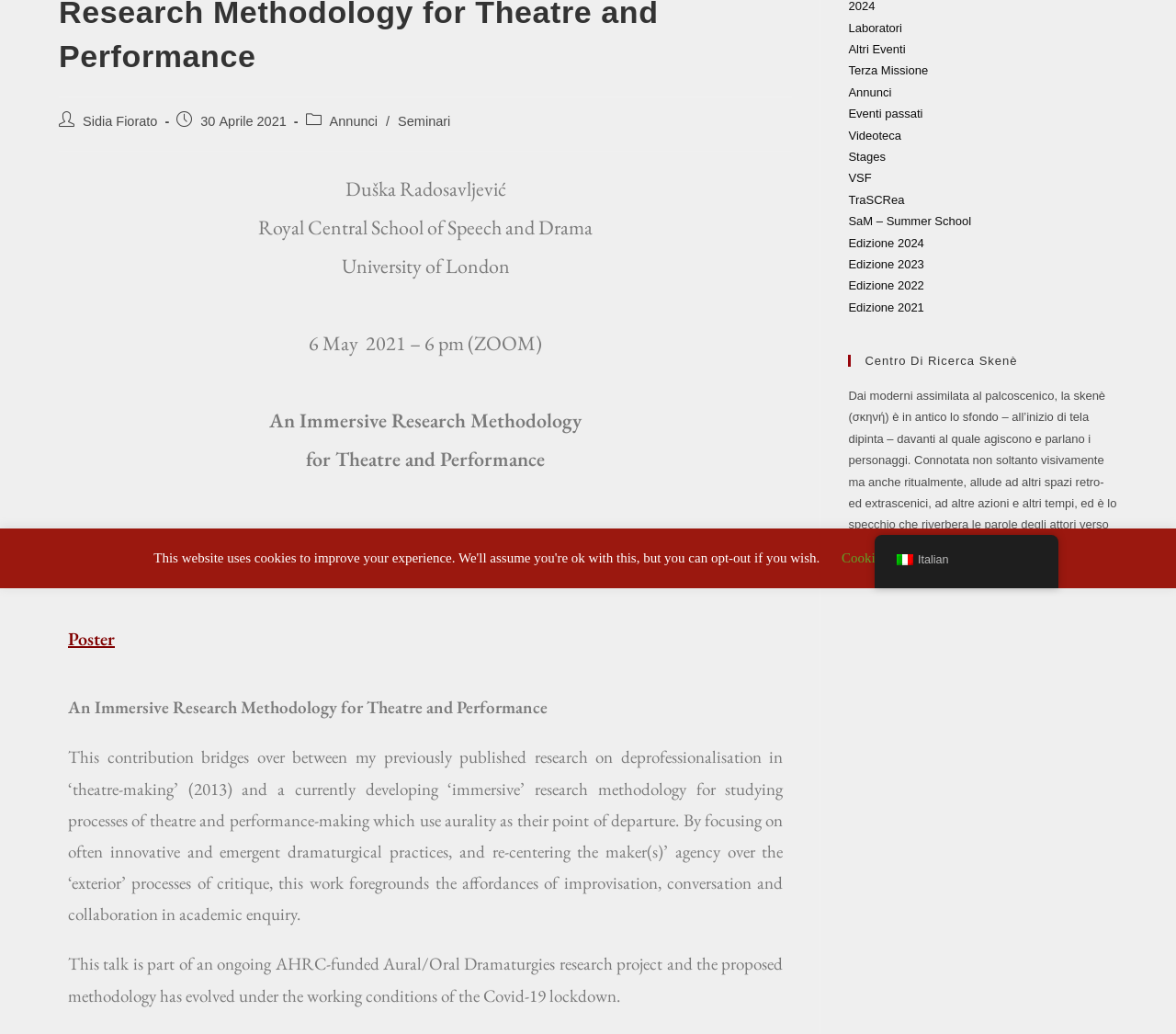From the webpage screenshot, predict the bounding box of the UI element that matches this description: "Edizione 2022".

[0.721, 0.27, 0.786, 0.283]